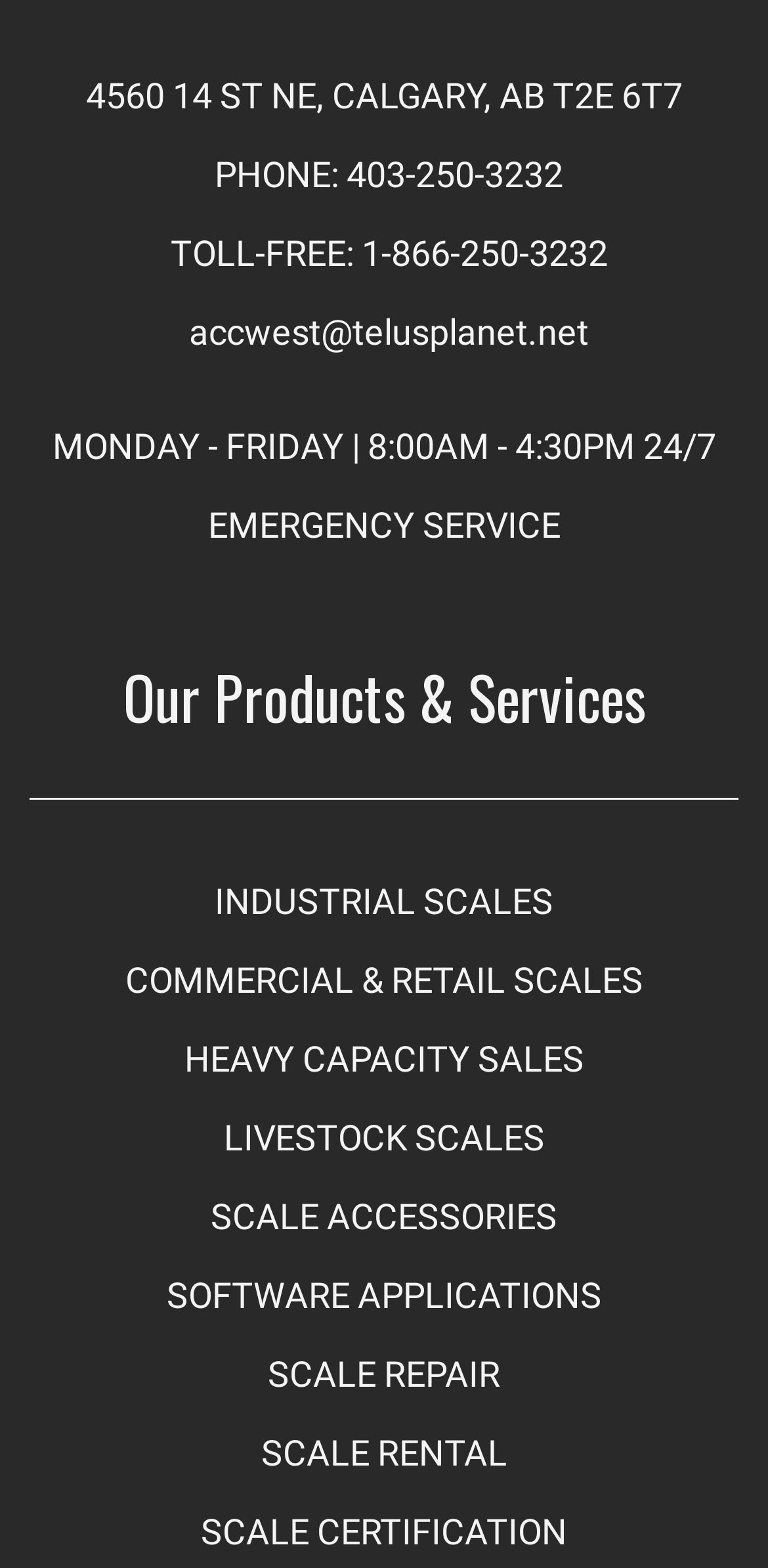Is there an emergency service available? Based on the screenshot, please respond with a single word or phrase.

Yes